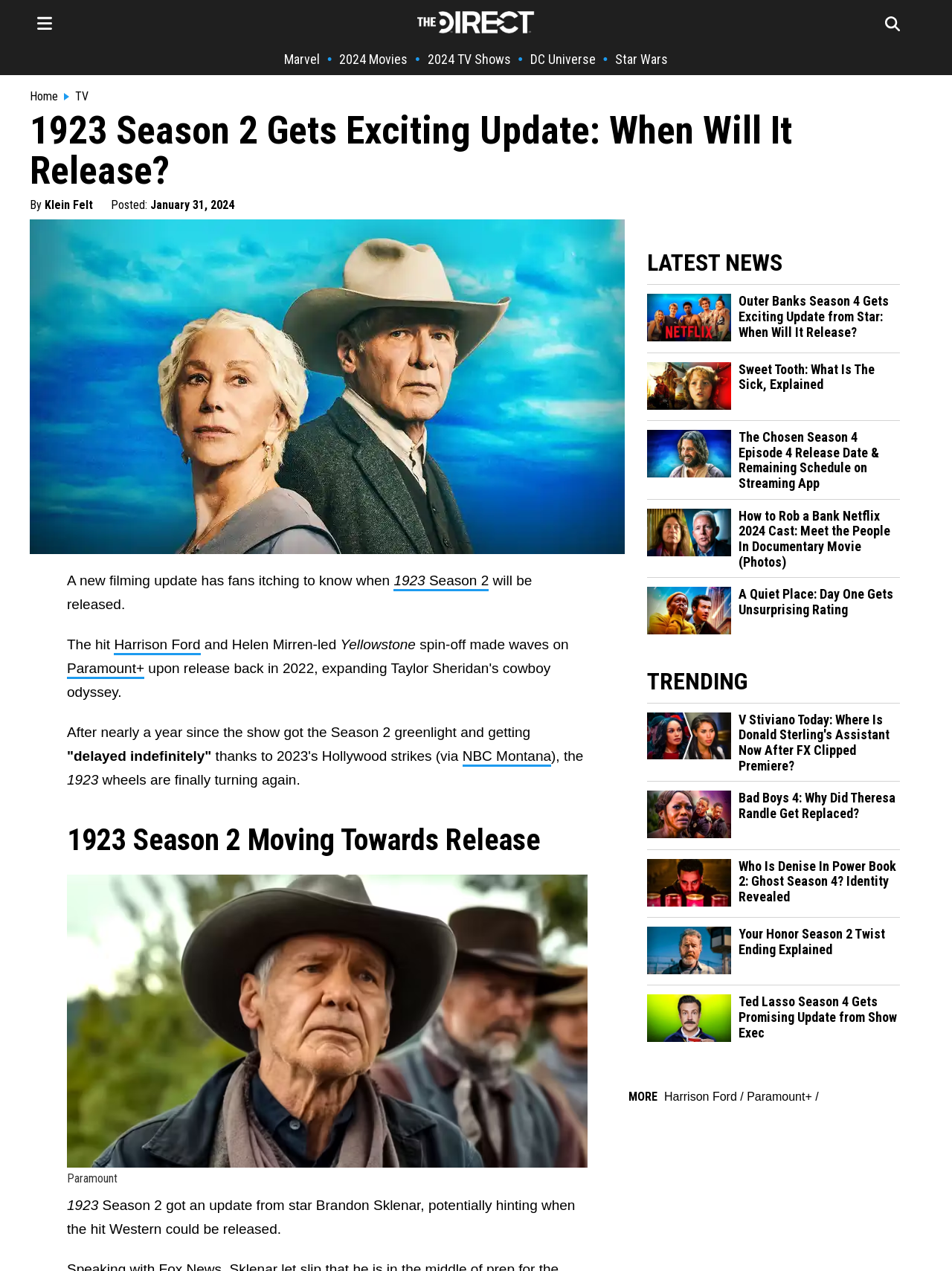Answer in one word or a short phrase: 
Who is the star mentioned in the article?

Harrison Ford